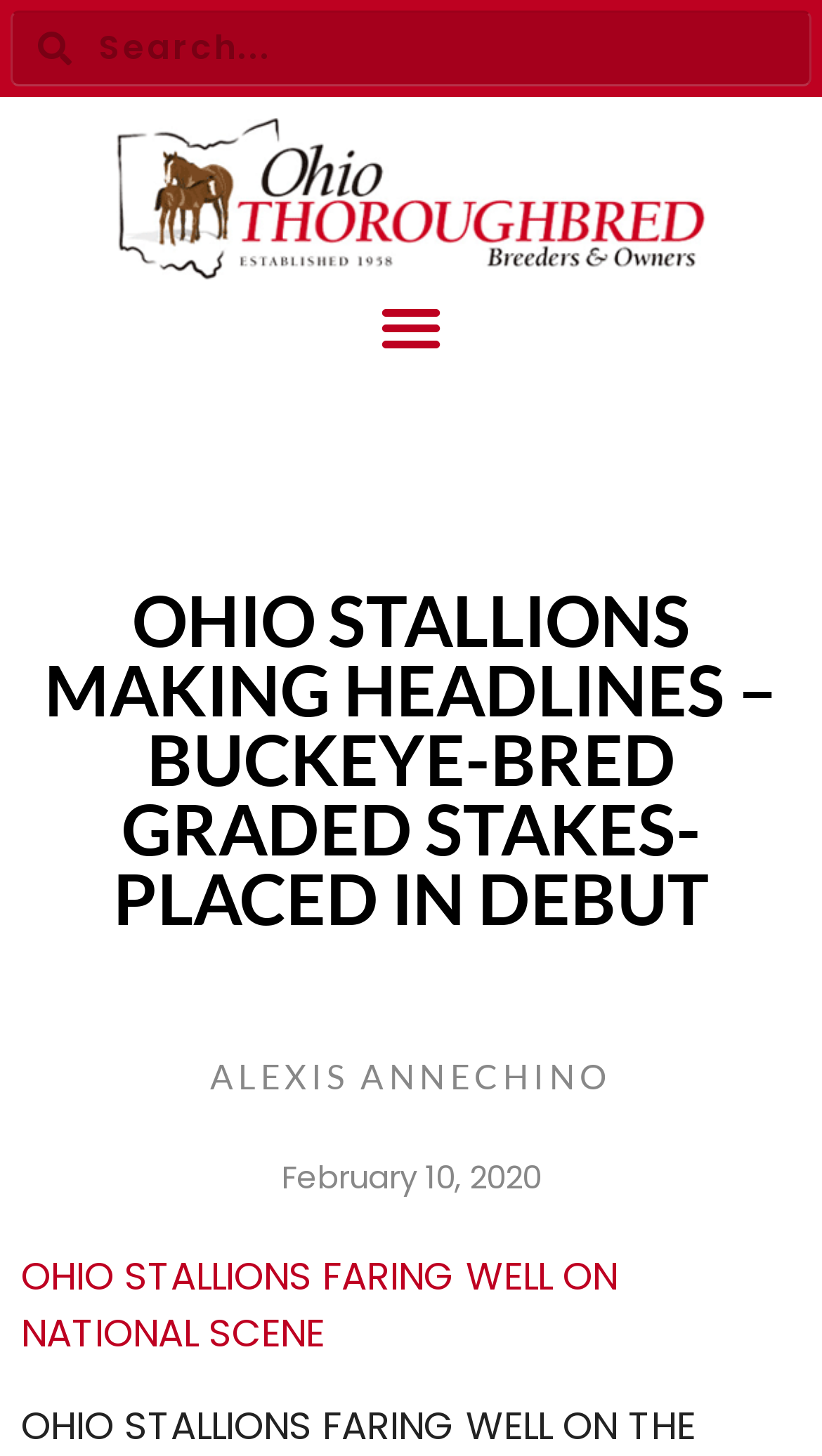Describe every aspect of the webpage in a detailed manner.

The webpage appears to be an article or news page focused on Ohio stallions in the horse racing industry. At the top of the page, there is a search bar with a searchbox labeled "Search" and a search icon, taking up most of the top section. Below the search bar, there is a menu toggle button labeled "Menu Toggle" on the right side.

The main content of the page is divided into sections, with a large heading "OHIO STALLIONS MAKING HEADLINES – BUCKEYE-BRED GRADED STAKES-PLACED IN DEBUT" at the top, spanning almost the entire width of the page. Below this heading, there is a subheading "ALEXIS ANNECHINO" on the left side.

The article itself appears to be a news story, with a link to the full article titled "OHIO STALLIONS FARING WELL ON NATIONAL SCENE" at the bottom of the page. The article is dated "February 10, 2020", as indicated by a link and a time element on the right side of the page, slightly above the article link.

There are no images on the page, but the layout is organized with clear headings and concise text, making it easy to navigate and read.